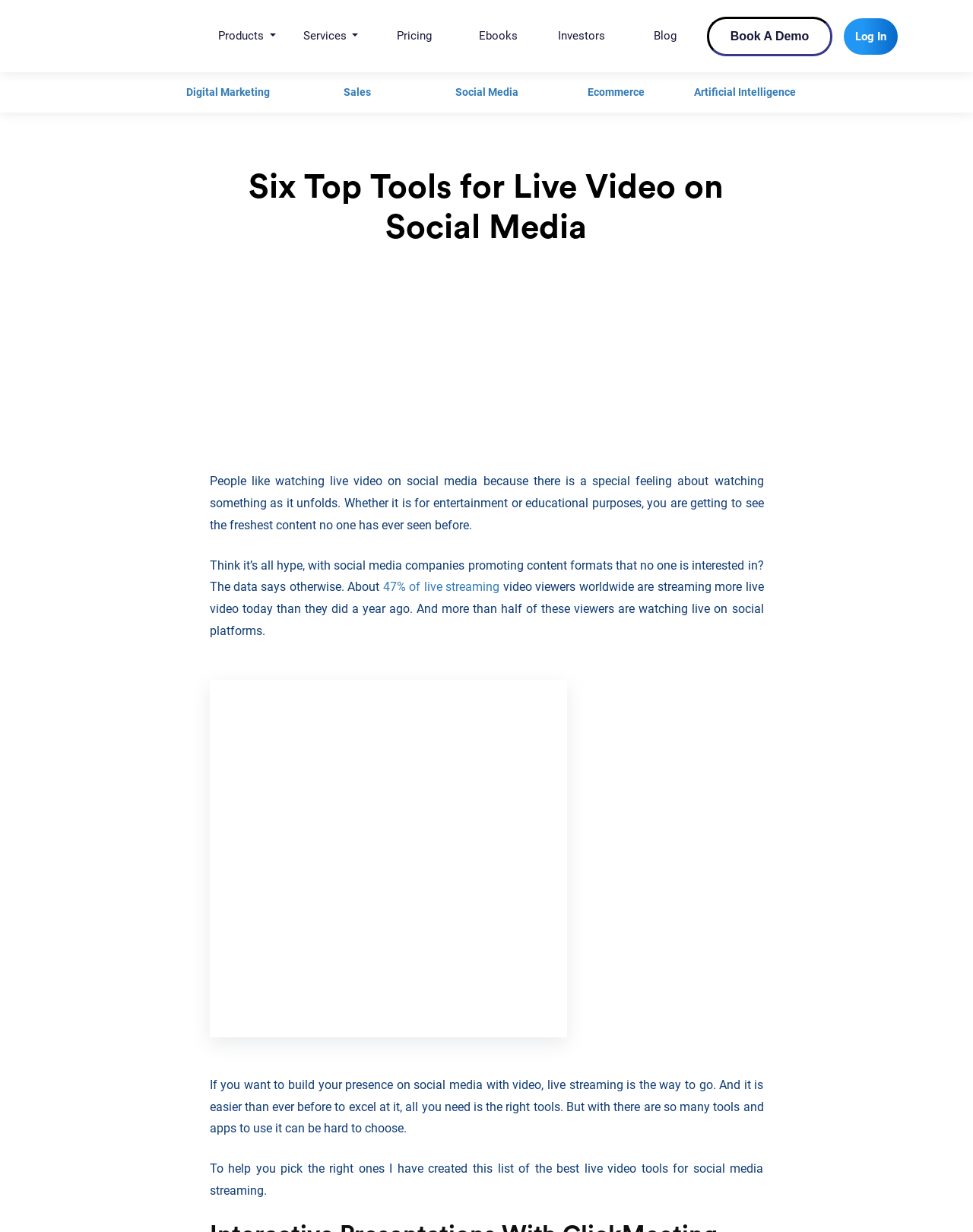Bounding box coordinates are specified in the format (top-left x, top-left y, bottom-right x, bottom-right y). All values are floating point numbers bounded between 0 and 1. Please provide the bounding box coordinate of the region this sentence describes: Book A Demo

[0.727, 0.013, 0.855, 0.045]